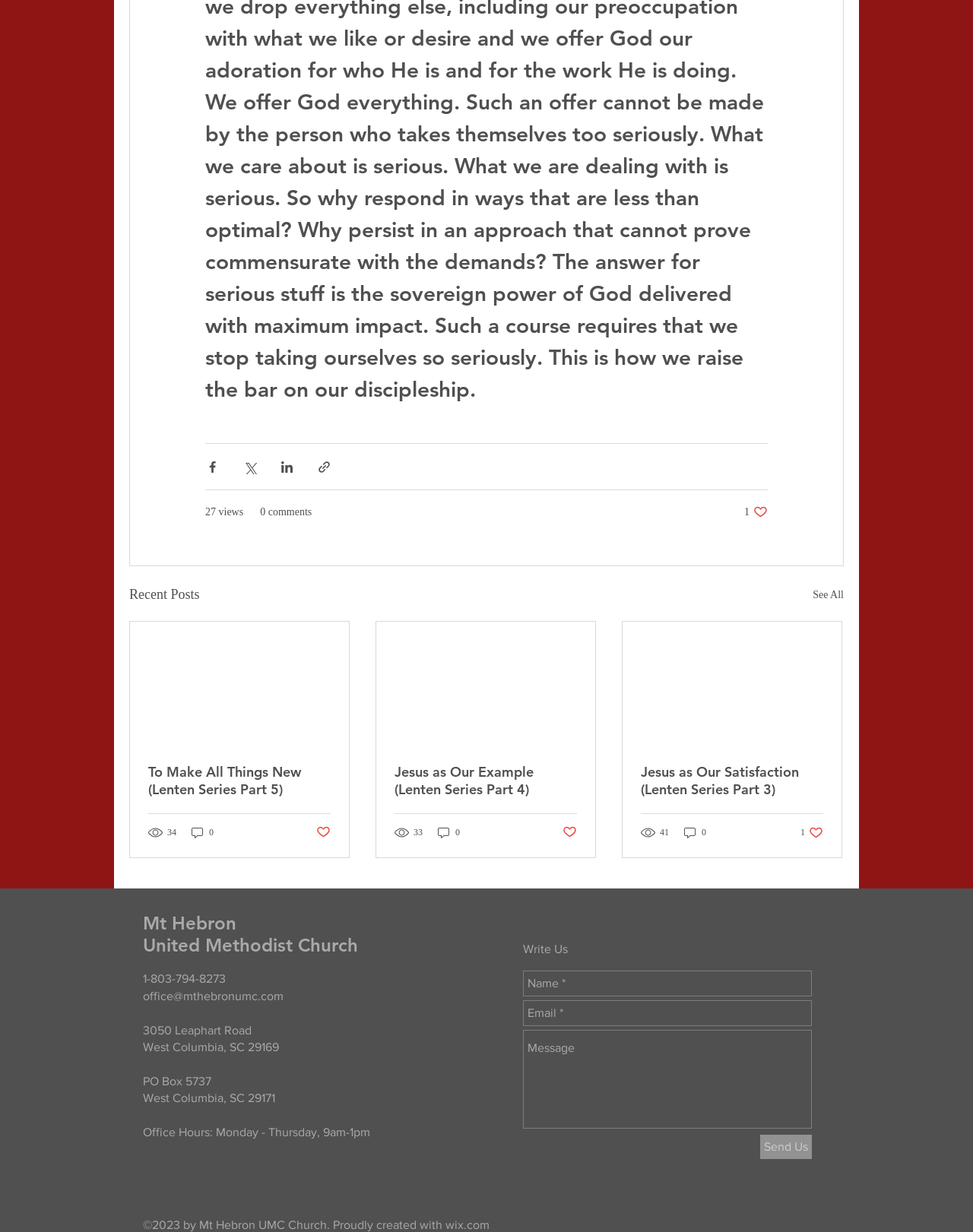Please specify the bounding box coordinates of the region to click in order to perform the following instruction: "View post details".

[0.152, 0.619, 0.34, 0.648]